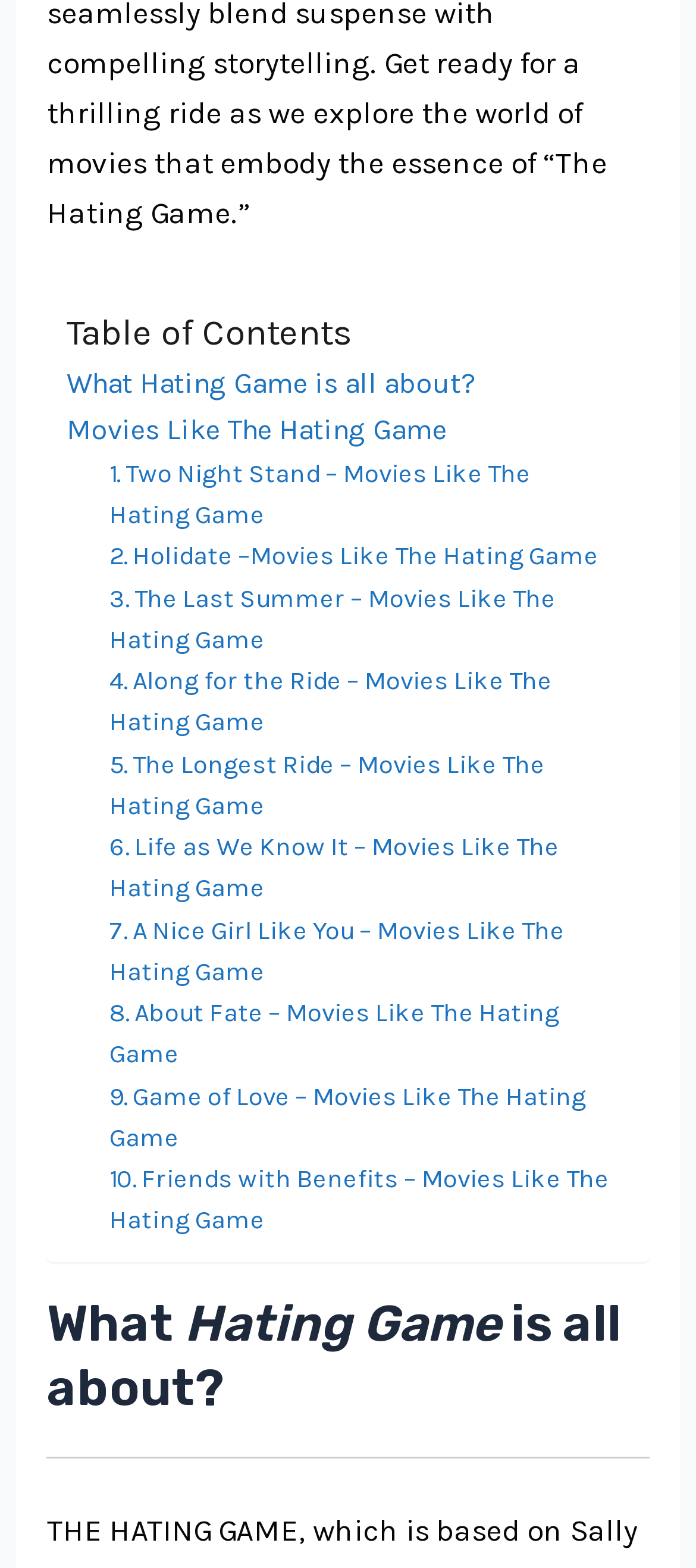How many movie links are listed?
Please provide a single word or phrase based on the screenshot.

10